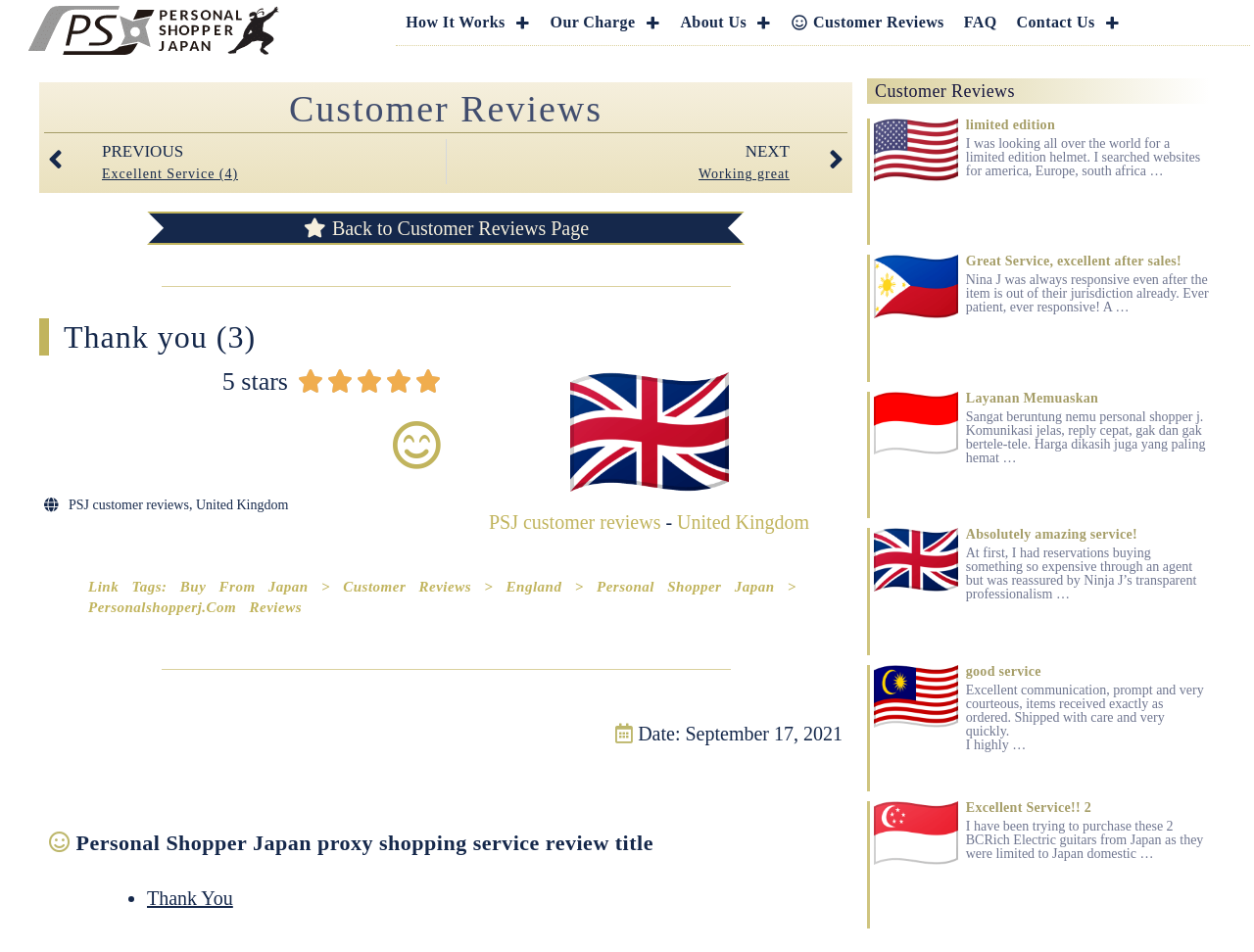Please specify the bounding box coordinates in the format (top-left x, top-left y, bottom-right x, bottom-right y), with all values as floating point numbers between 0 and 1. Identify the bounding box of the UI element described by: Contact Us

[0.803, 0.0, 0.901, 0.047]